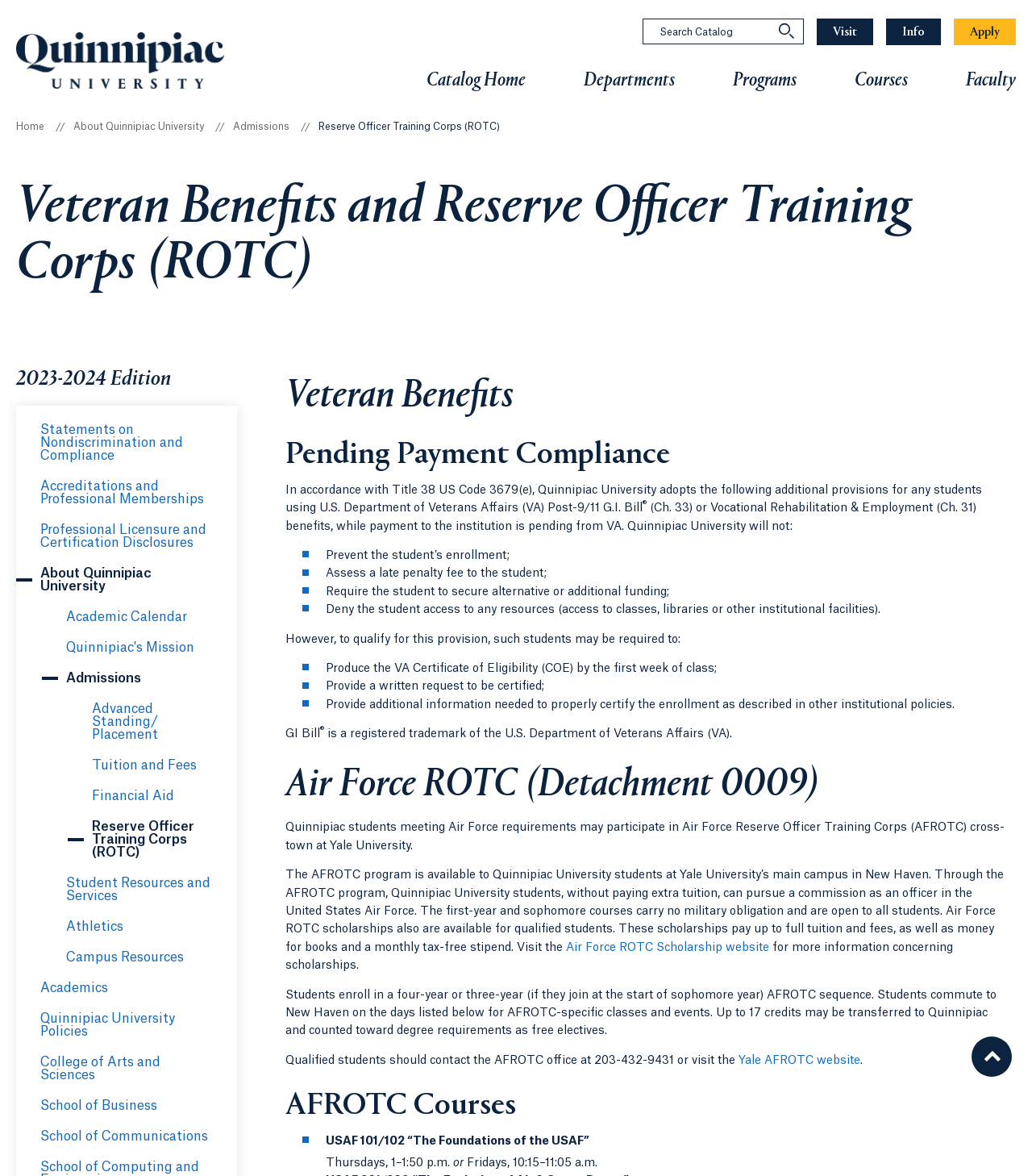Pinpoint the bounding box coordinates of the clickable area needed to execute the instruction: "Visit Quinnipiac University". The coordinates should be specified as four float numbers between 0 and 1, i.e., [left, top, right, bottom].

[0.791, 0.016, 0.846, 0.038]